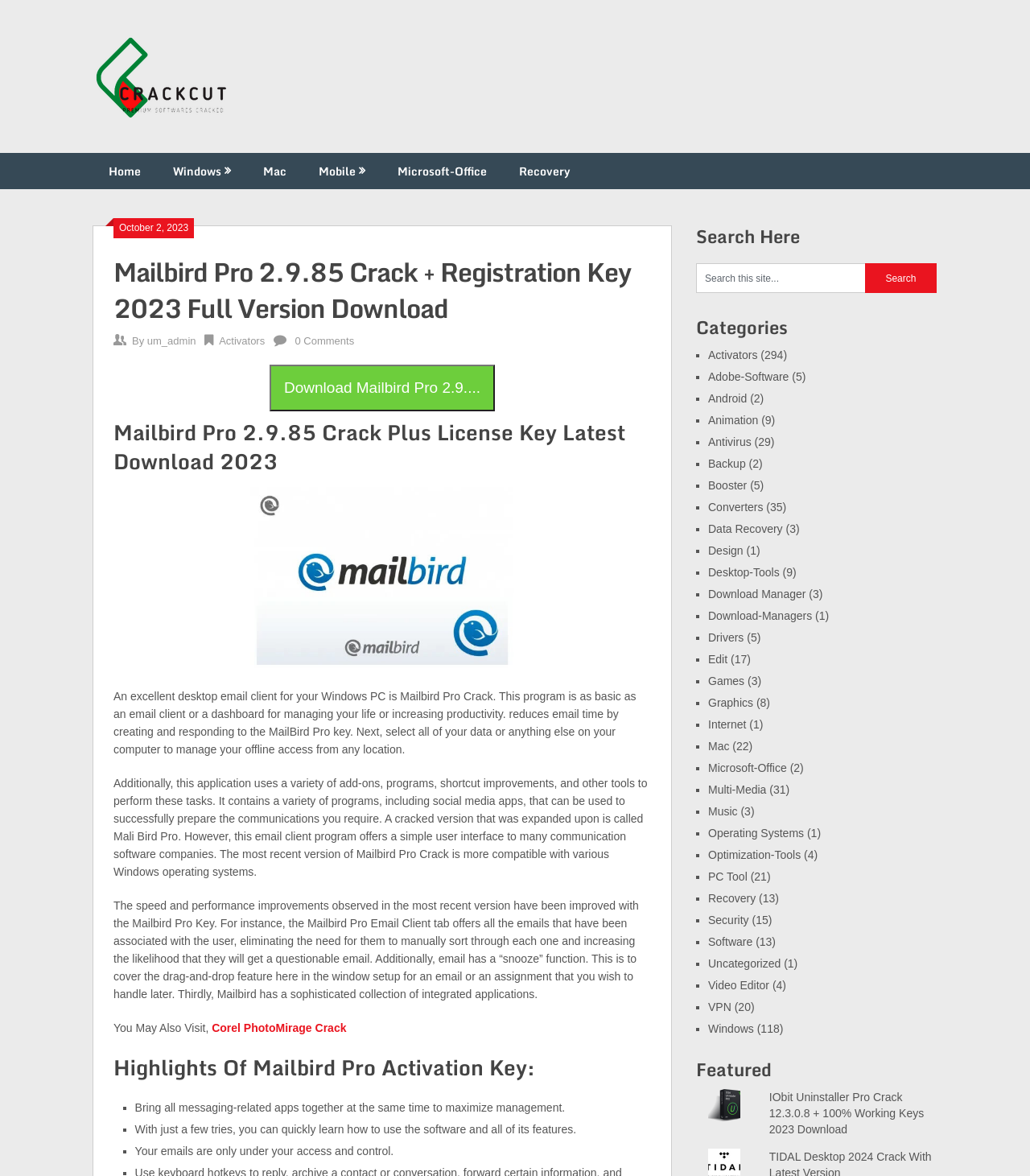Locate the bounding box coordinates of the clickable area to execute the instruction: "Read recommended book". Provide the coordinates as four float numbers between 0 and 1, represented as [left, top, right, bottom].

None